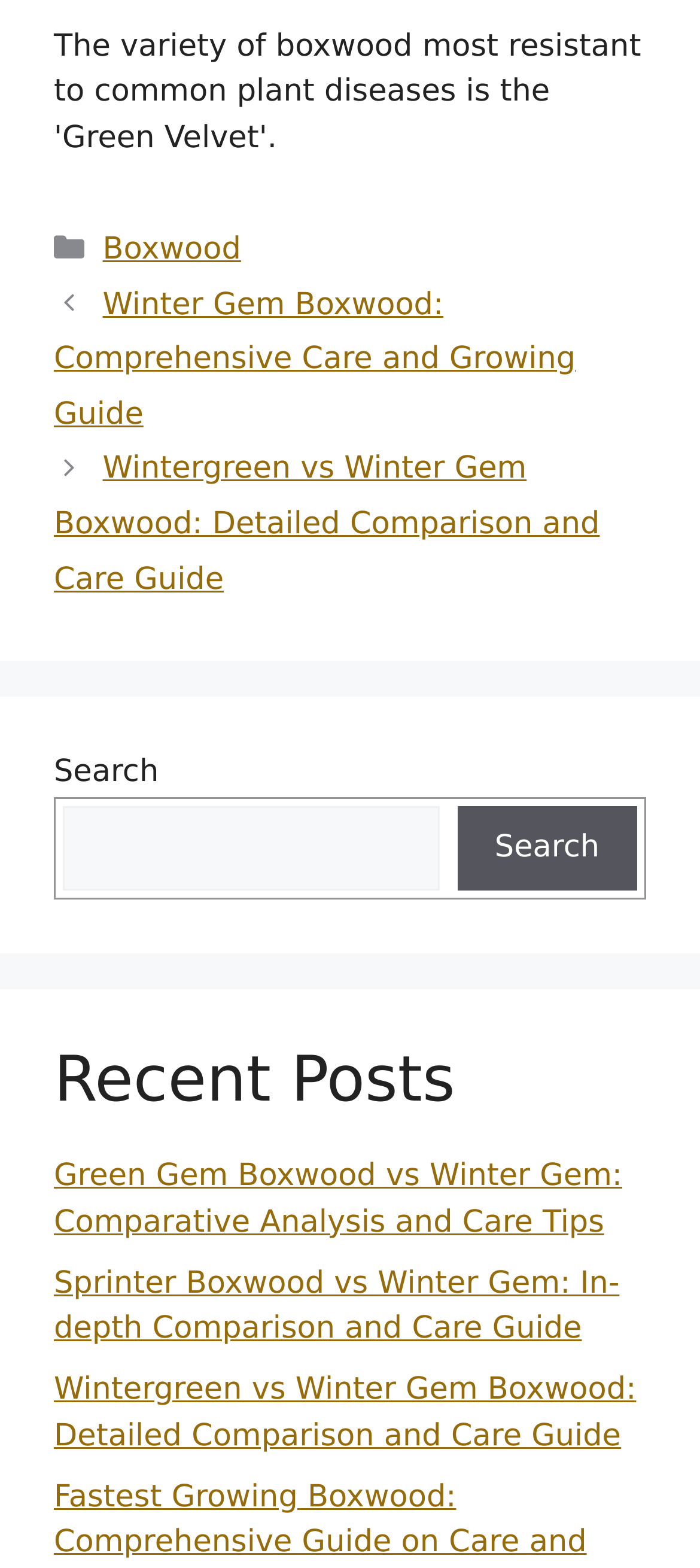Using the information from the screenshot, answer the following question thoroughly:
Is there a search function on the page?

I found a search section in the middle of the page, which contains a search box and a search button. This indicates that there is a search function available on the page.